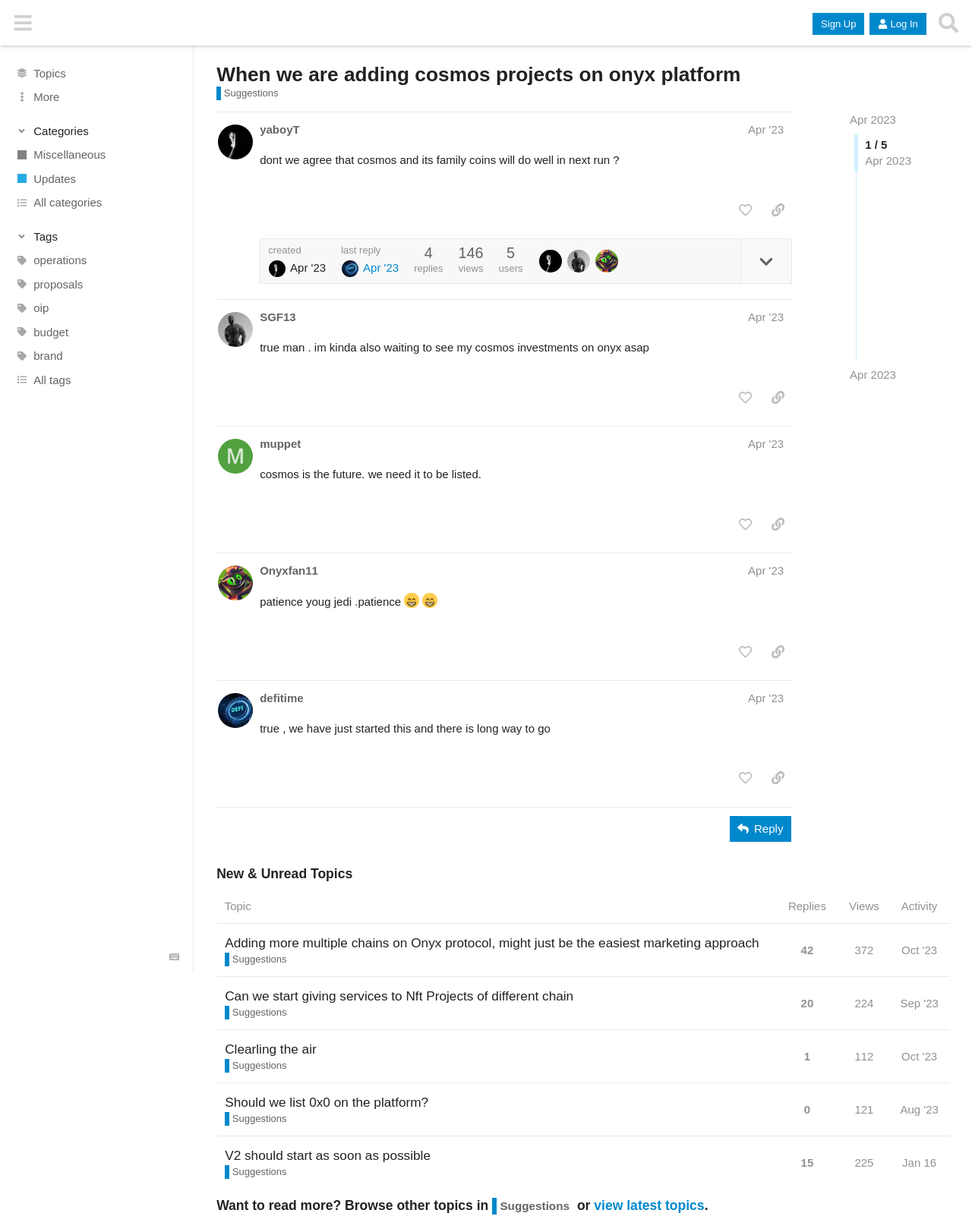Please identify the bounding box coordinates of the clickable area that will allow you to execute the instruction: "Search for topics".

[0.959, 0.005, 0.992, 0.032]